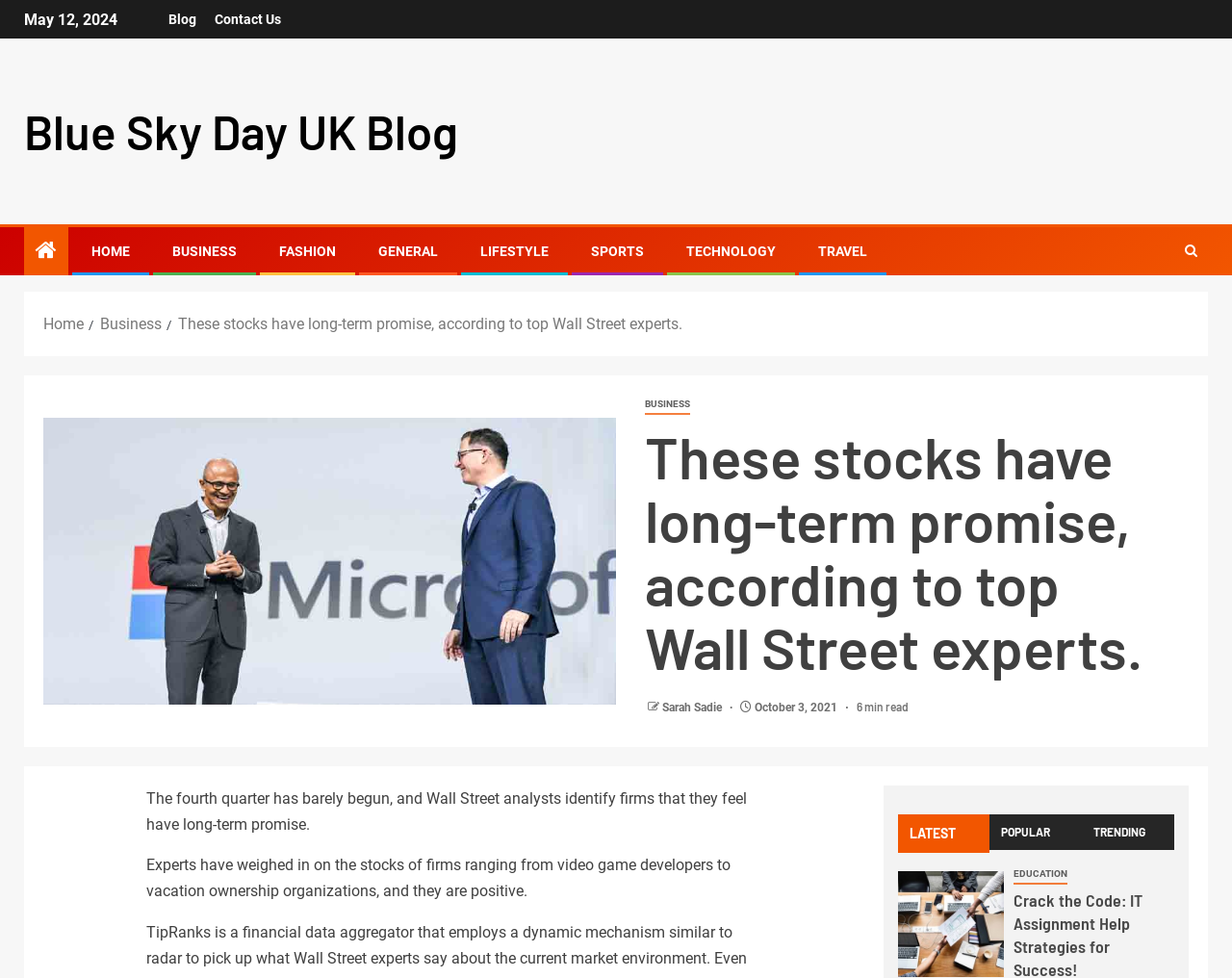What are the tabs available in the tab list?
Can you give a detailed and elaborate answer to the question?

I found the available tabs in the tab list by examining the tab list element located at the bottom of the page, which contains three tabs: LATEST, POPULAR, and TRENDING.